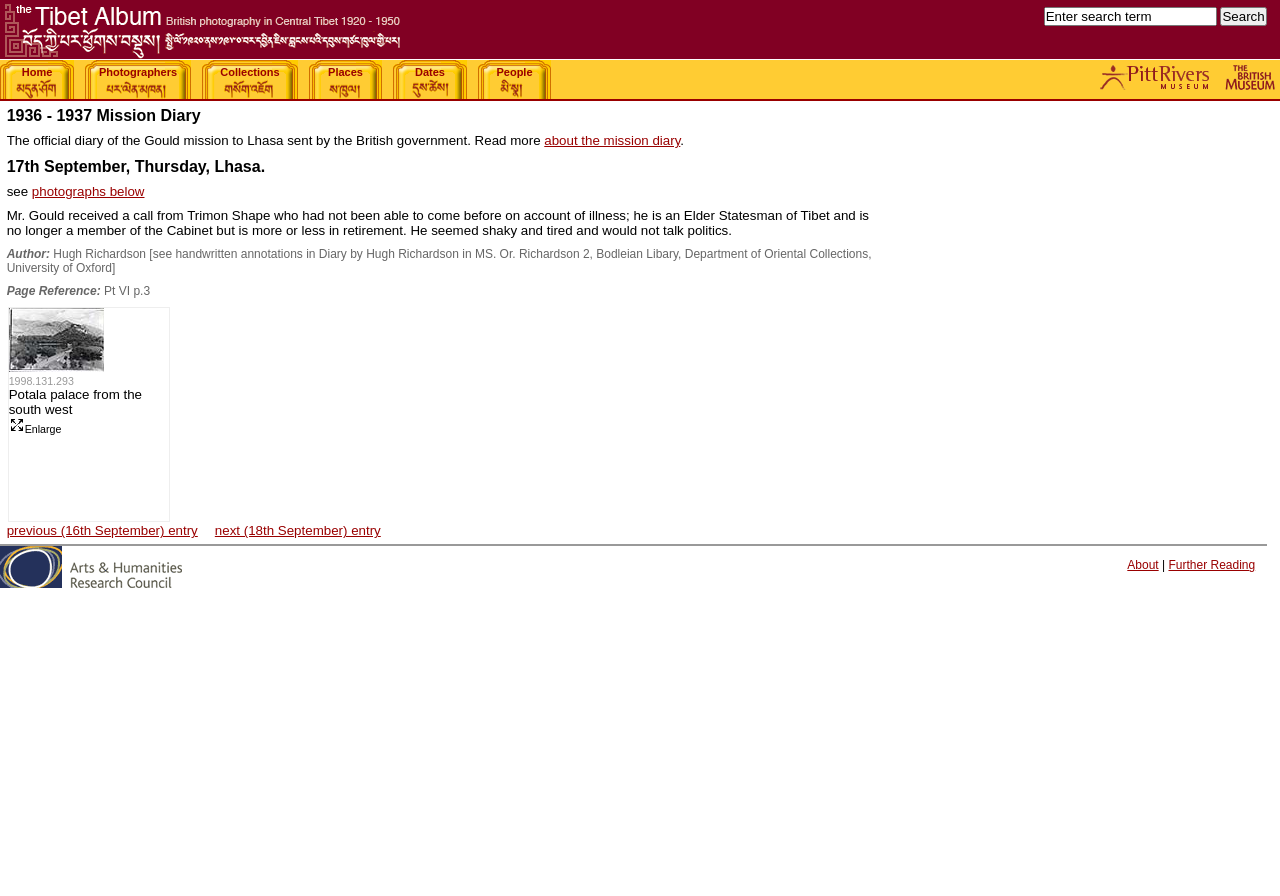What is the name of the palace in the image?
Please provide a comprehensive answer to the question based on the webpage screenshot.

The answer can be found in the link element 'Potala palace from the south west' which is associated with the image element 'Potala palace from the south west'.